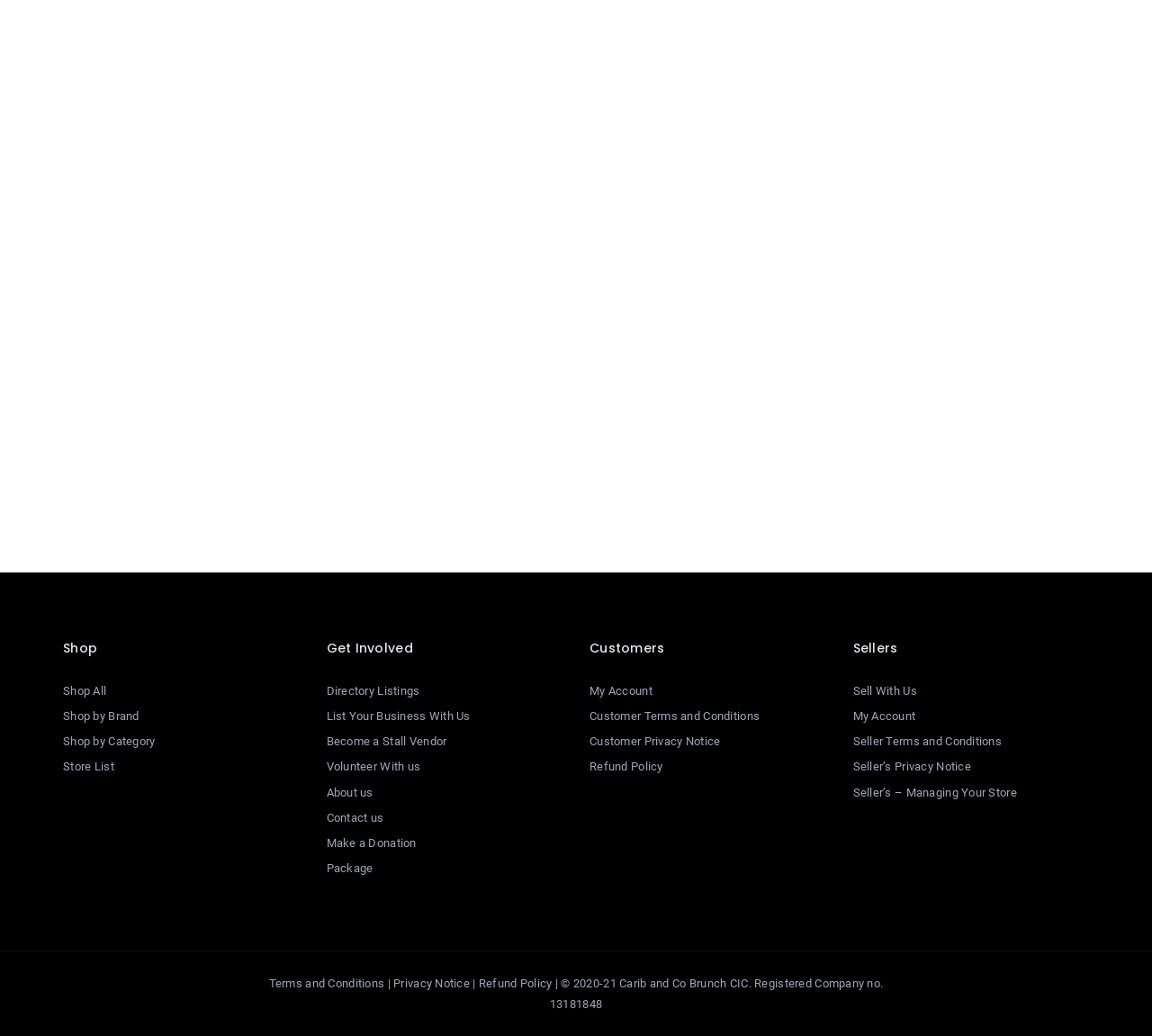Please identify the bounding box coordinates of the region to click in order to complete the given instruction: "List Your Business With Us". The coordinates should be four float numbers between 0 and 1, i.e., [left, top, right, bottom].

[0.283, 0.685, 0.408, 0.698]